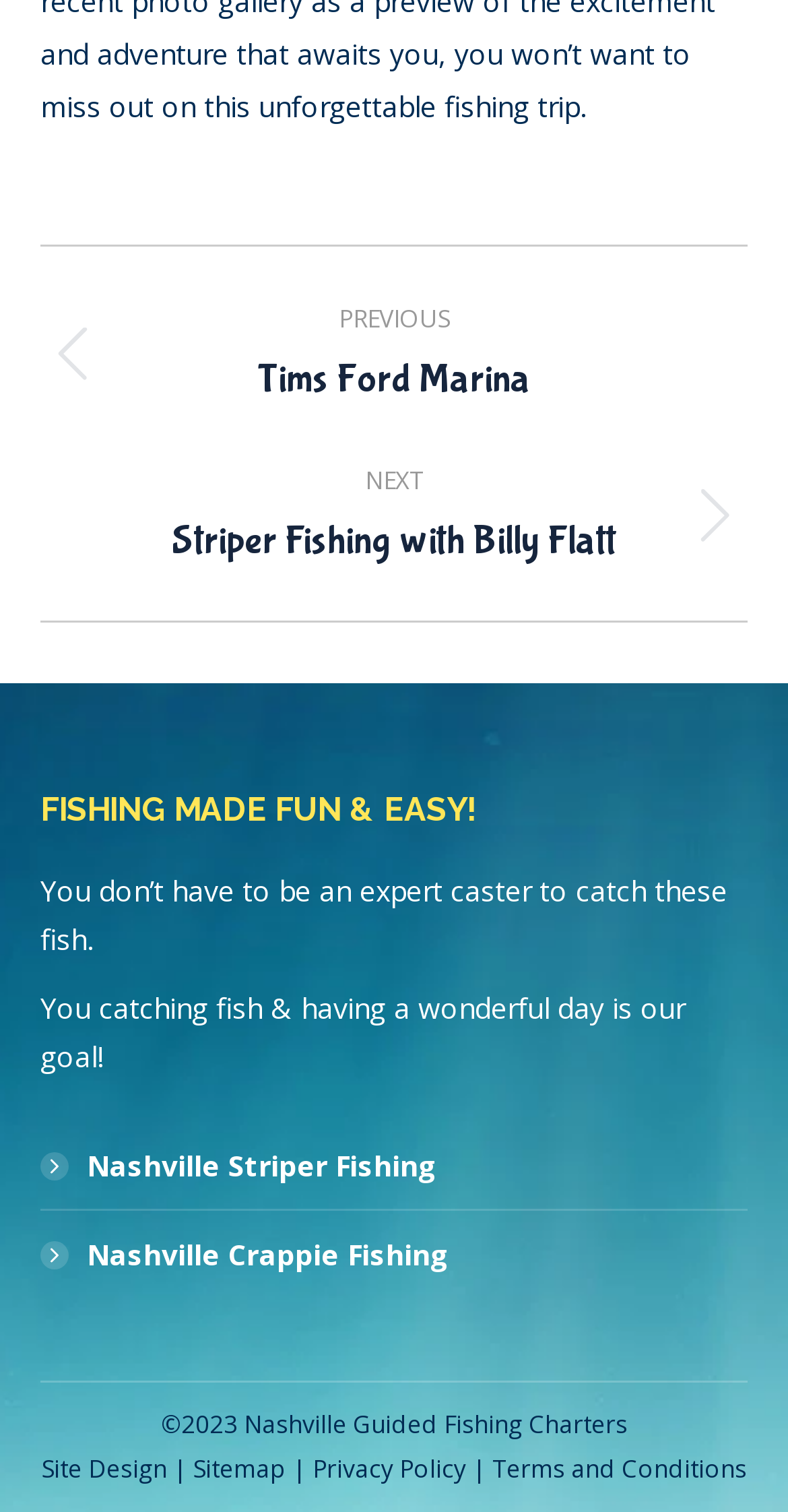Answer the question below in one word or phrase:
What is the copyright year of Nashville Guided Fishing Charters?

2023